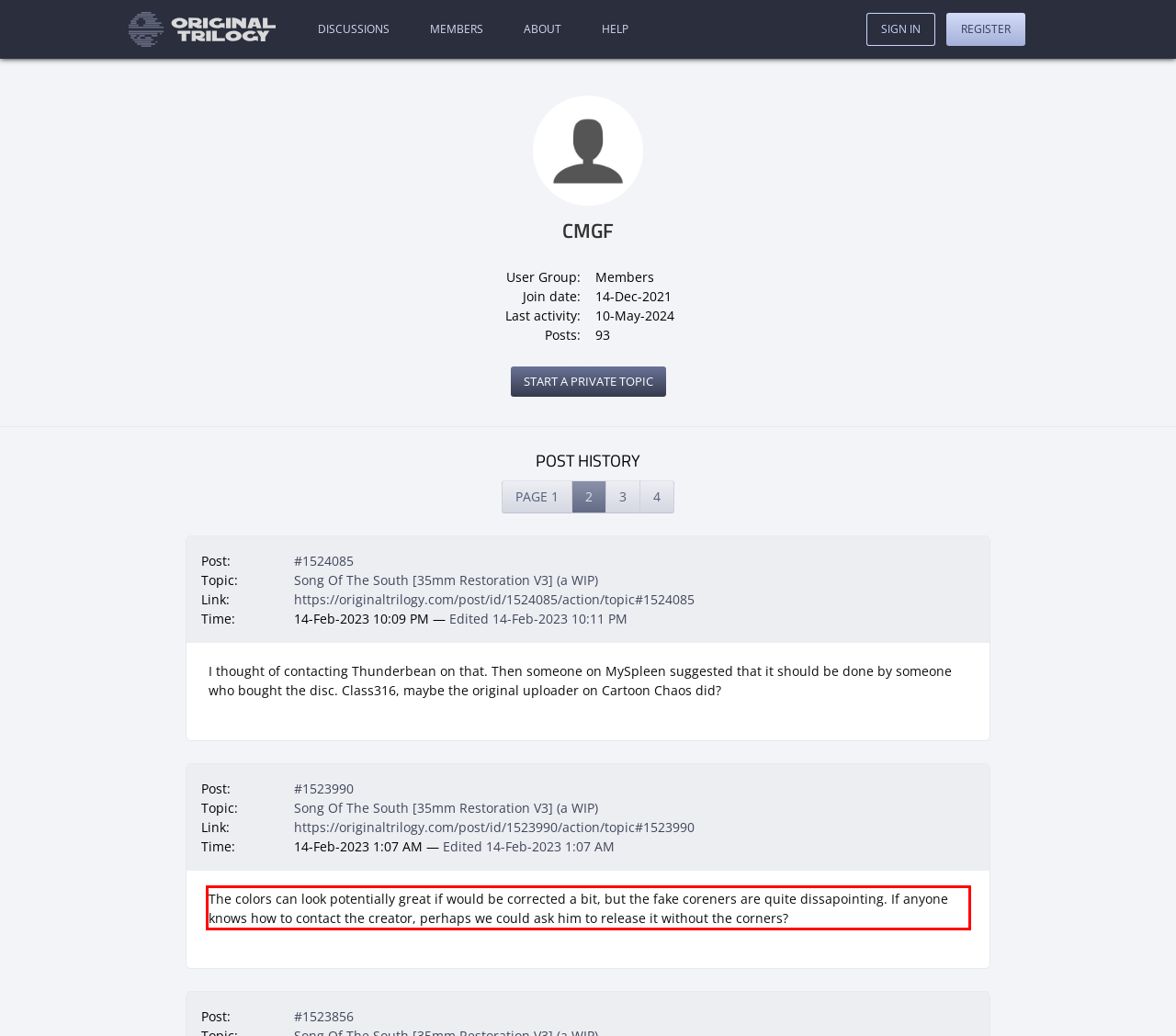Examine the webpage screenshot, find the red bounding box, and extract the text content within this marked area.

The colors can look potentially great if would be corrected a bit, but the fake coreners are quite dissapointing. If anyone knows how to contact the creator, perhaps we could ask him to release it without the corners?